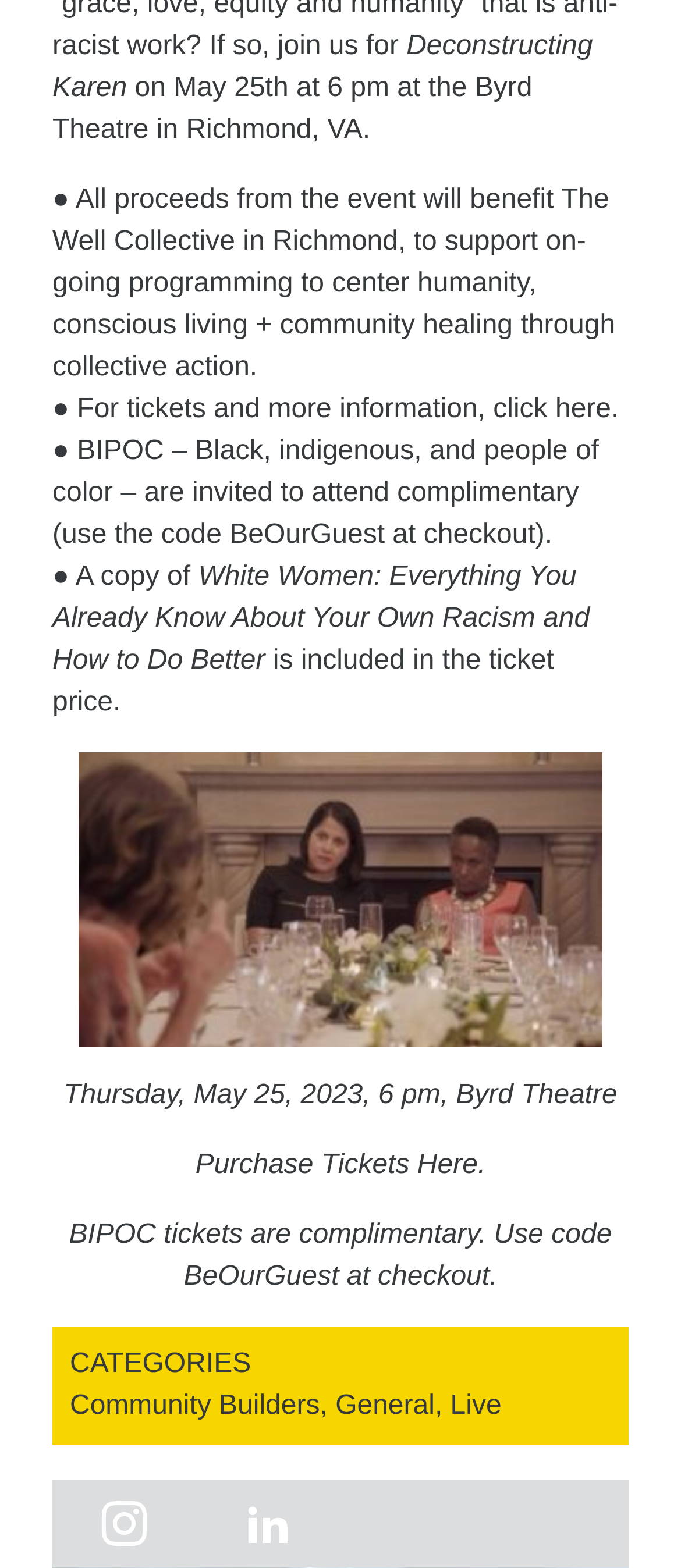What is the event date?
Look at the image and respond with a one-word or short phrase answer.

May 25th